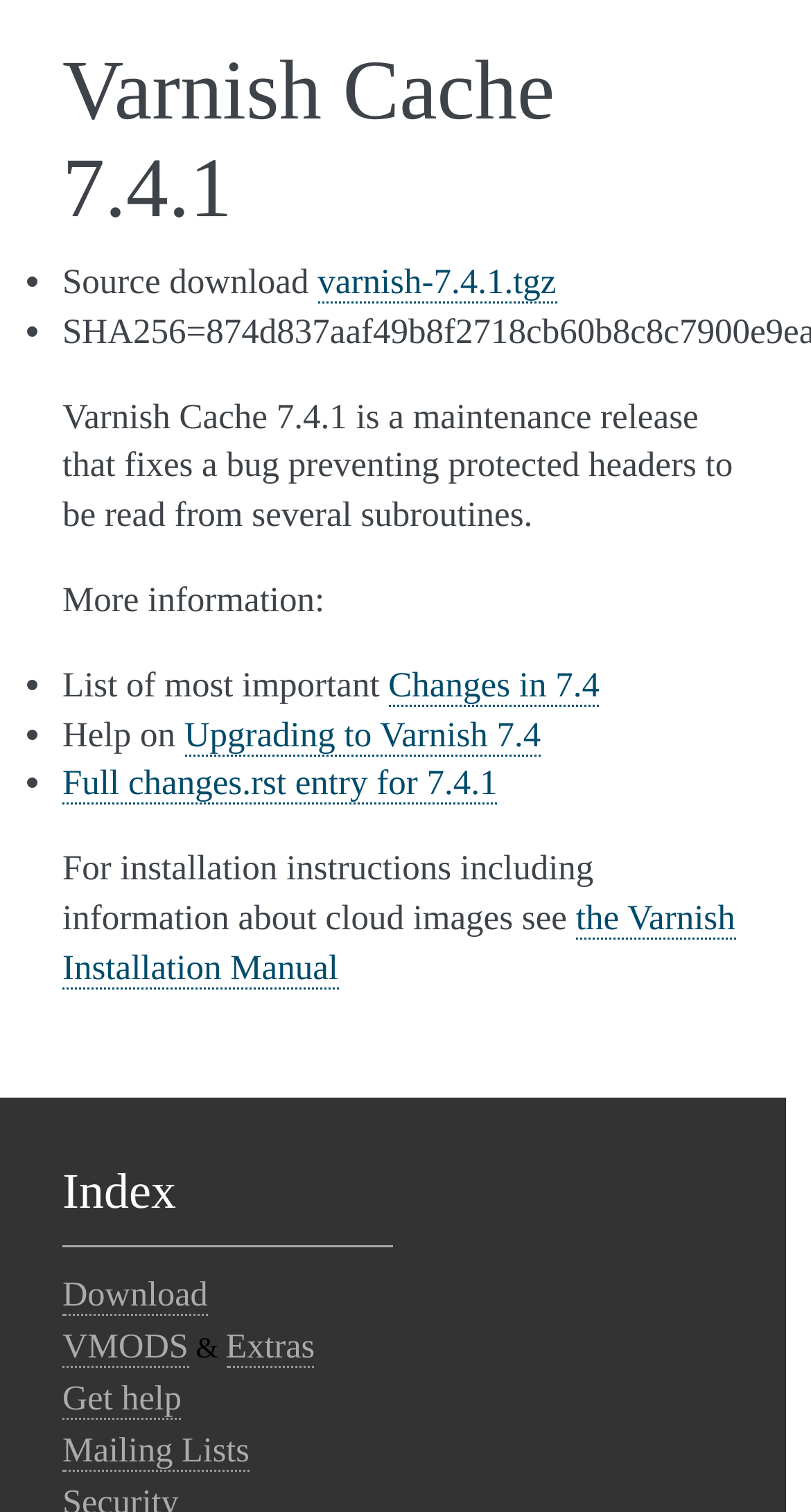From the webpage screenshot, predict the bounding box coordinates (top-left x, top-left y, bottom-right x, bottom-right y) for the UI element described here: the Varnish Installation Manual

[0.077, 0.594, 0.907, 0.654]